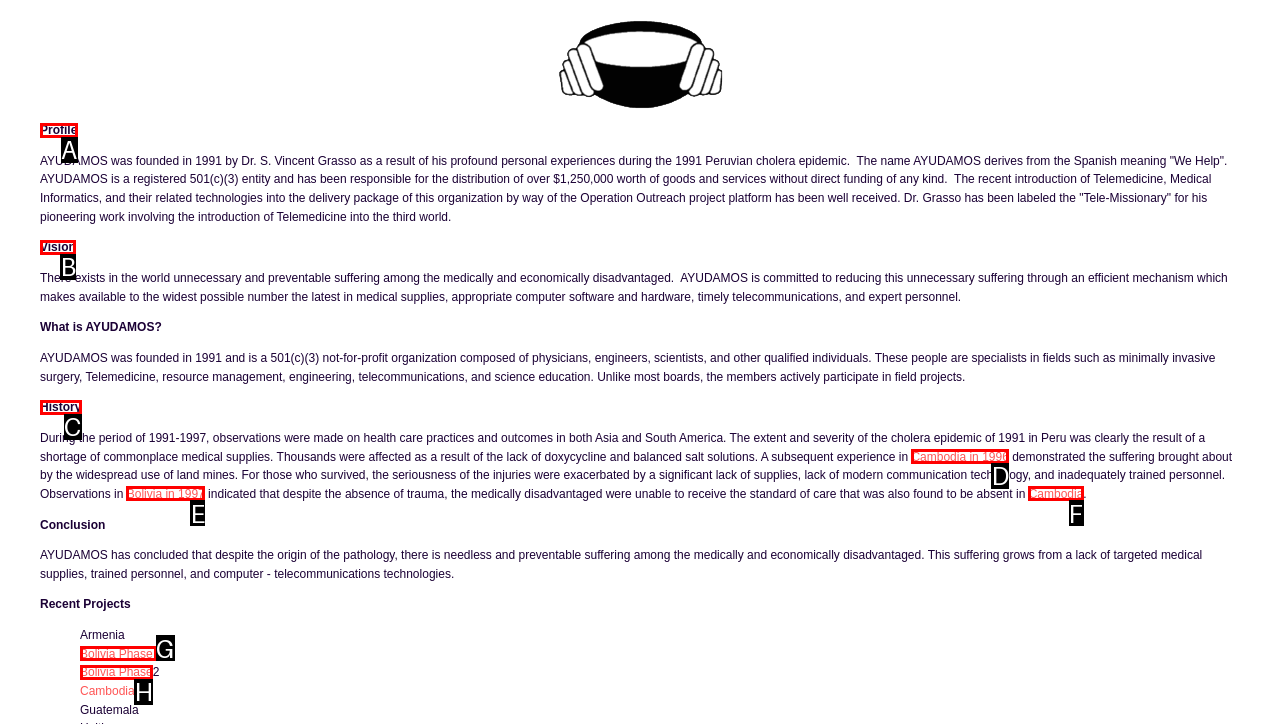For the task: Click the link to learn more about Ayudamos in Cambodia, identify the HTML element to click.
Provide the letter corresponding to the right choice from the given options.

D